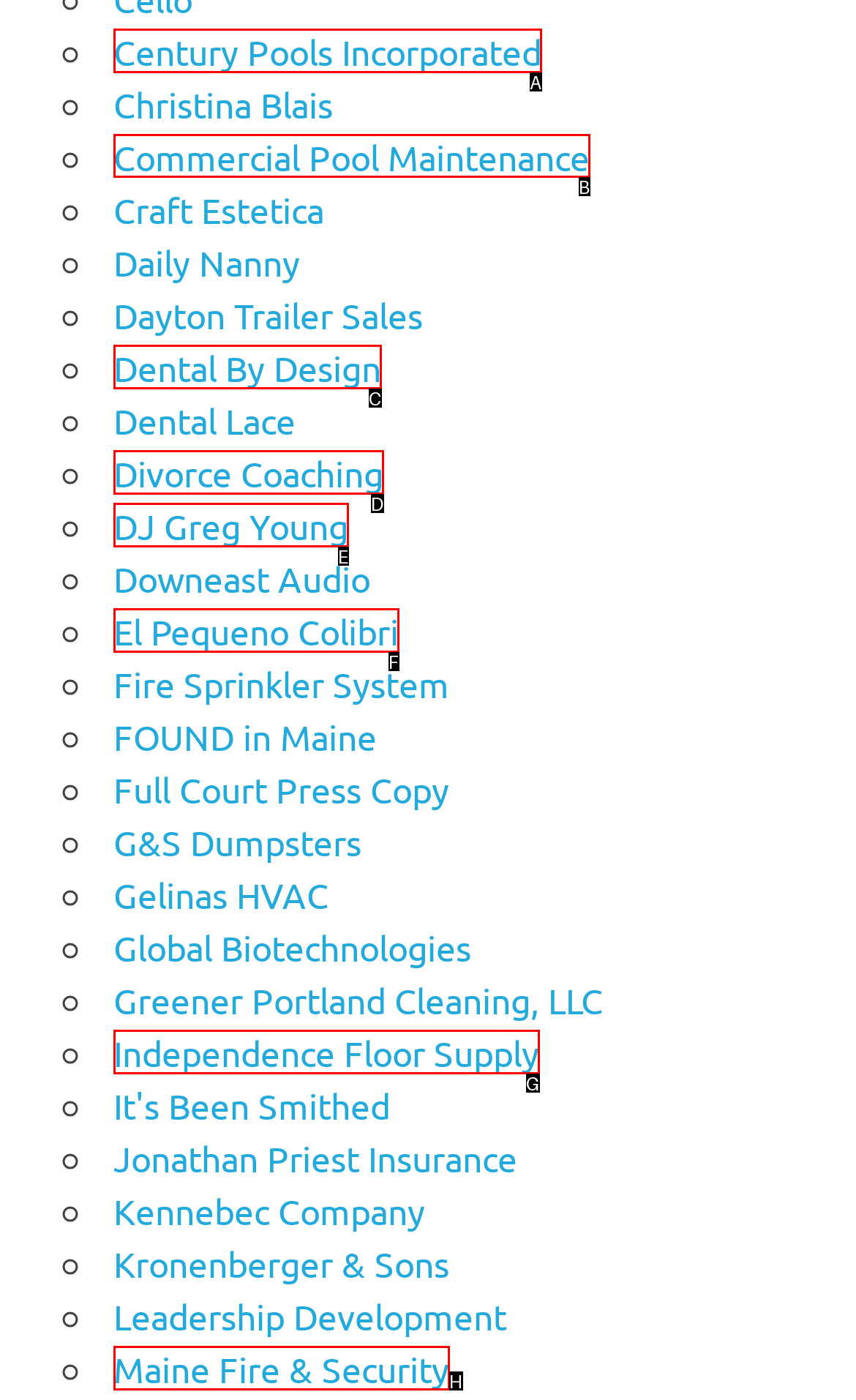To complete the task: learn more about Commercial Pool Maintenance, which option should I click? Answer with the appropriate letter from the provided choices.

B